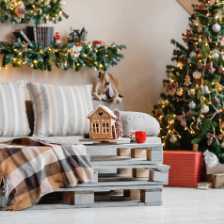What is the color of the mug?
Utilize the information in the image to give a detailed answer to the question.

The caption describes the mug as vibrant red, which suggests a bold and eye-catching color that adds to the festive atmosphere.